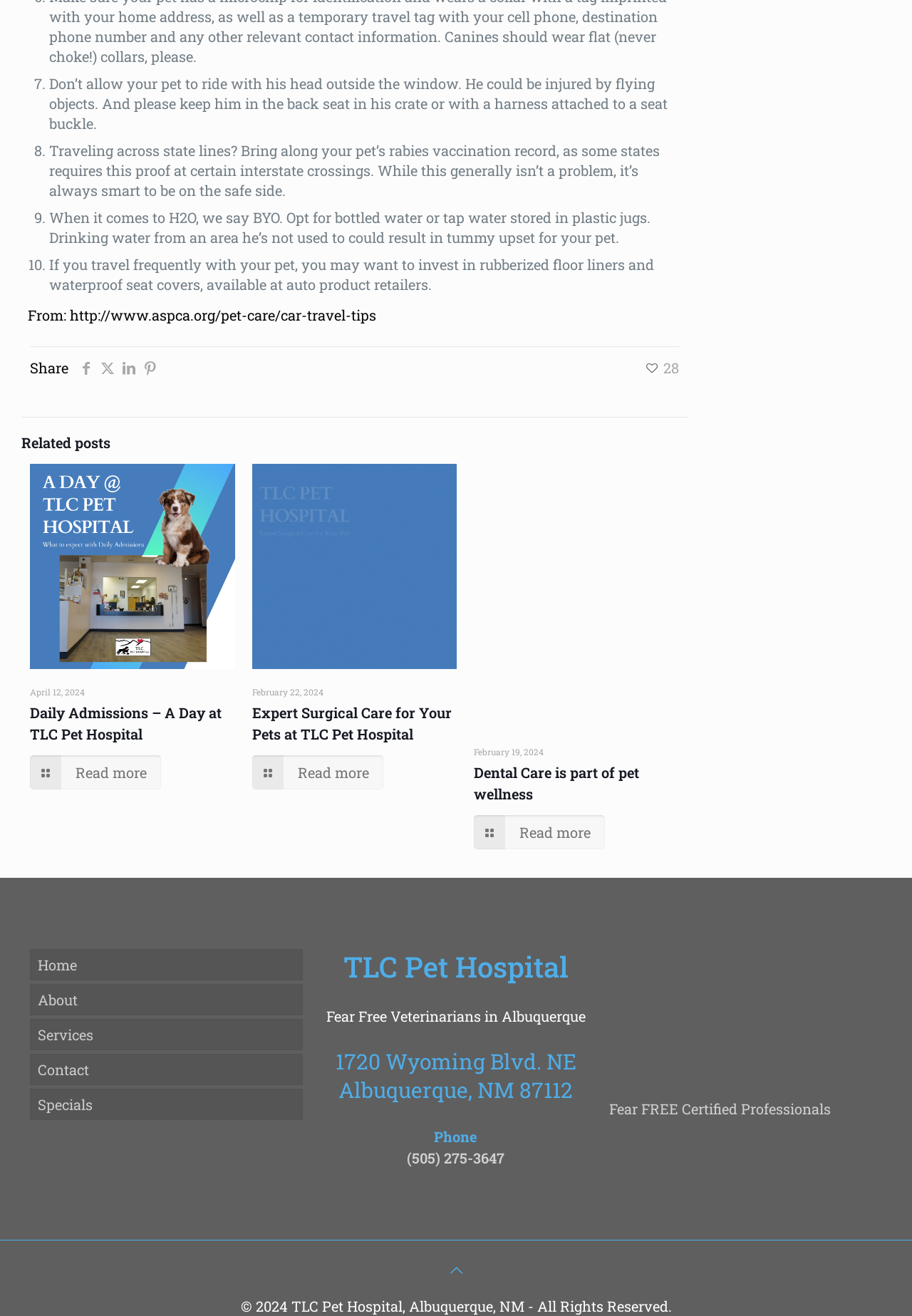For the element described, predict the bounding box coordinates as (top-left x, top-left y, bottom-right x, bottom-right y). All values should be between 0 and 1. Element description: aria-label="x twitter icon"

[0.106, 0.272, 0.13, 0.286]